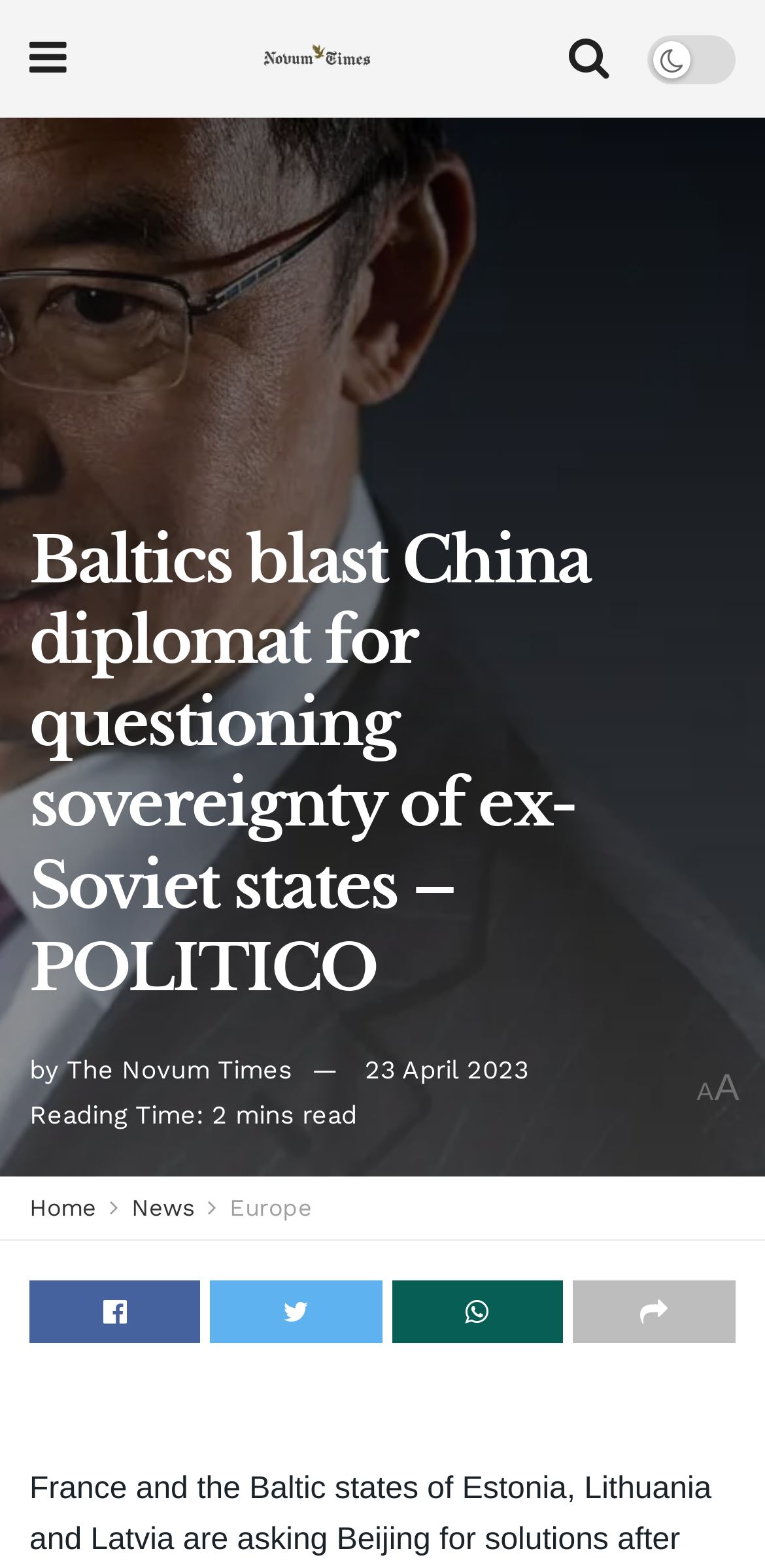What is the date of the article?
Respond to the question with a single word or phrase according to the image.

23 April 2023